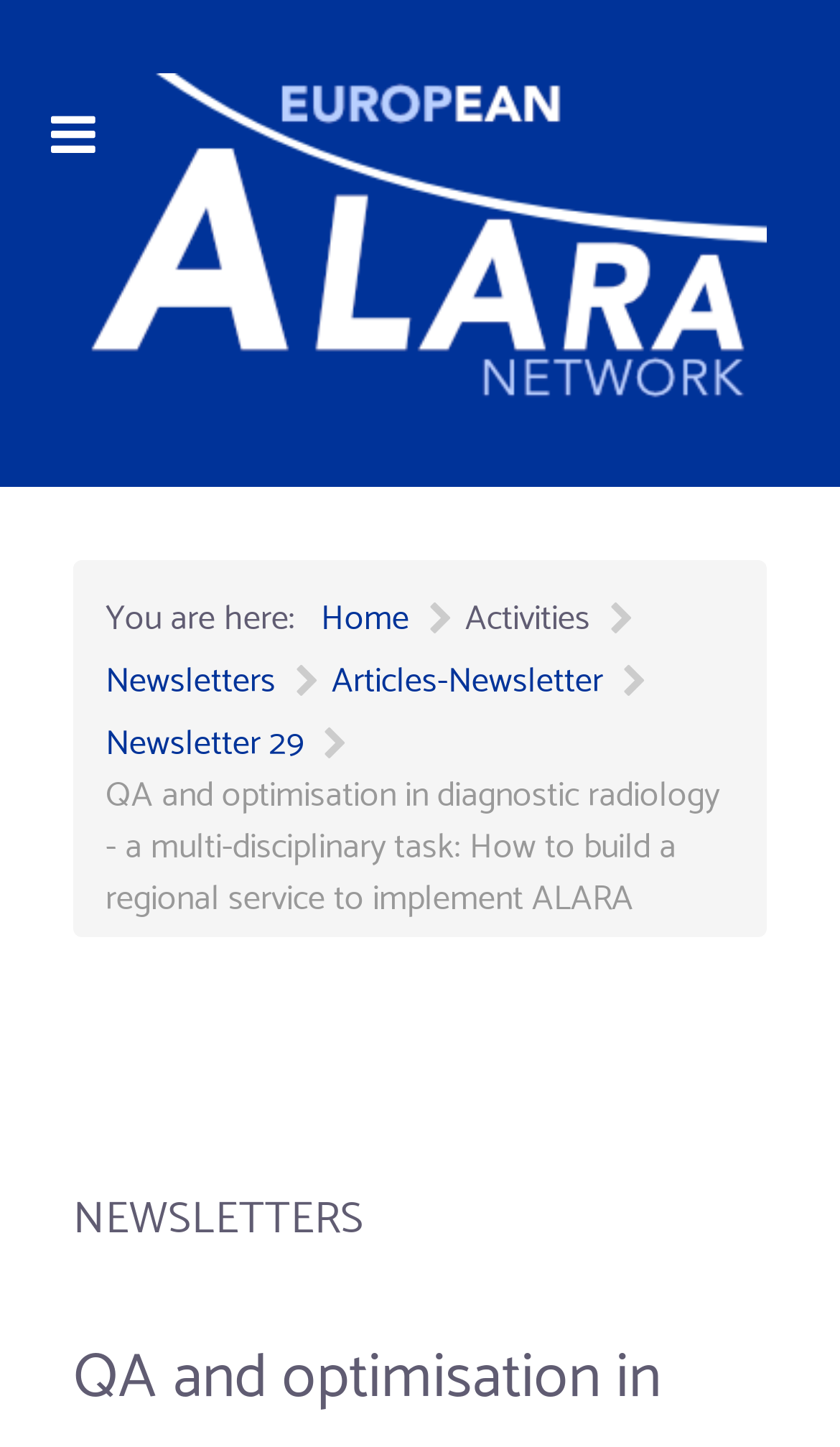Please give a succinct answer using a single word or phrase:
How many navigation sections are there?

2